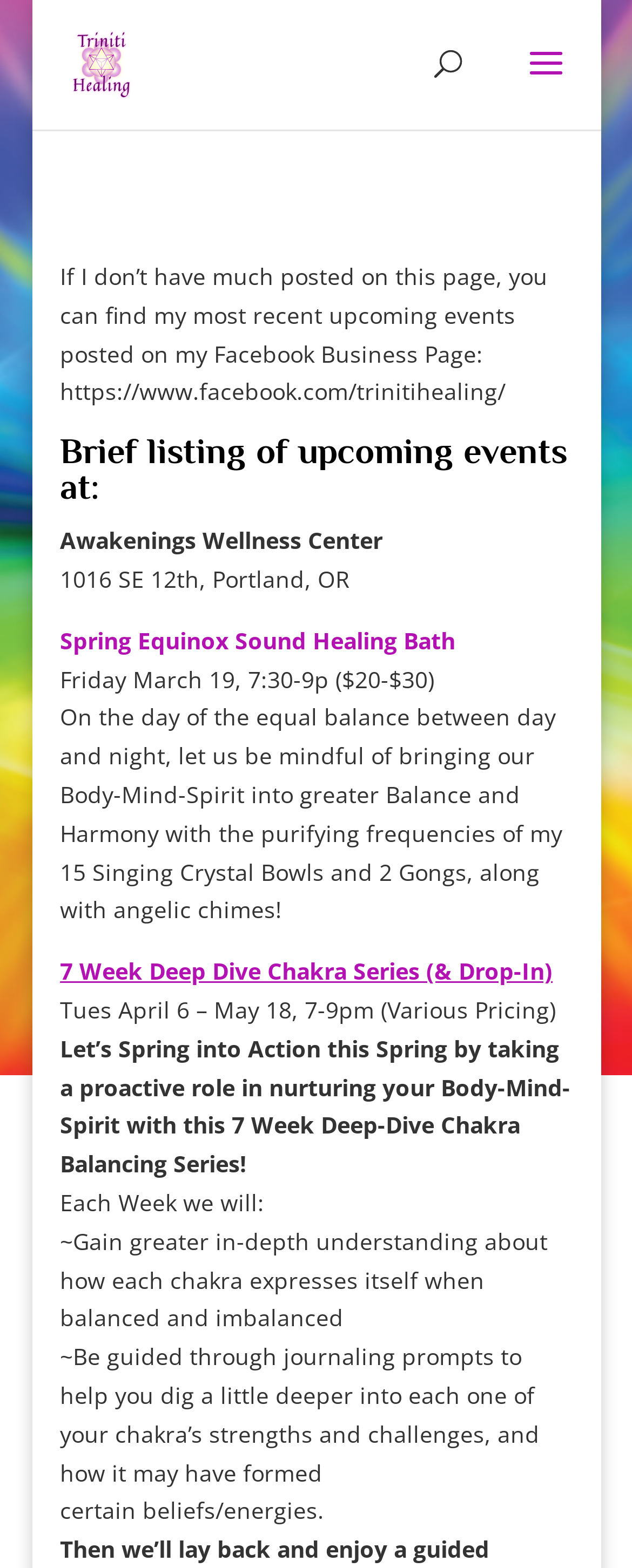Generate a comprehensive description of the webpage content.

The webpage is about Triniti Healing's events. At the top left, there is a link to Triniti Healing's homepage, accompanied by a small image of the same name. Below this, there is a search bar that spans almost the entire width of the page.

The main content of the page starts with a message informing visitors that the most recent upcoming events can be found on Triniti Healing's Facebook Business Page, with a link provided. Below this, there is a heading that introduces a brief listing of upcoming events at Awakenings Wellness Center.

The first event listed is a Spring Equinox Sound Healing Bath, which takes place on Friday, March 19. The event details, including time and price, are provided below the event title. A brief description of the event follows, explaining the purpose and activities involved.

The second event listed is a 7 Week Deep Dive Chakra Series, which starts on Tuesday, April 6, and continues until May 18. The event details, including time and various pricing options, are provided below the event title. A brief description of the event follows, explaining the purpose and activities involved, including gaining a deeper understanding of each chakra and guided journaling prompts.

Overall, the webpage provides a concise listing of upcoming events at Awakenings Wellness Center, with detailed descriptions and links to more information.